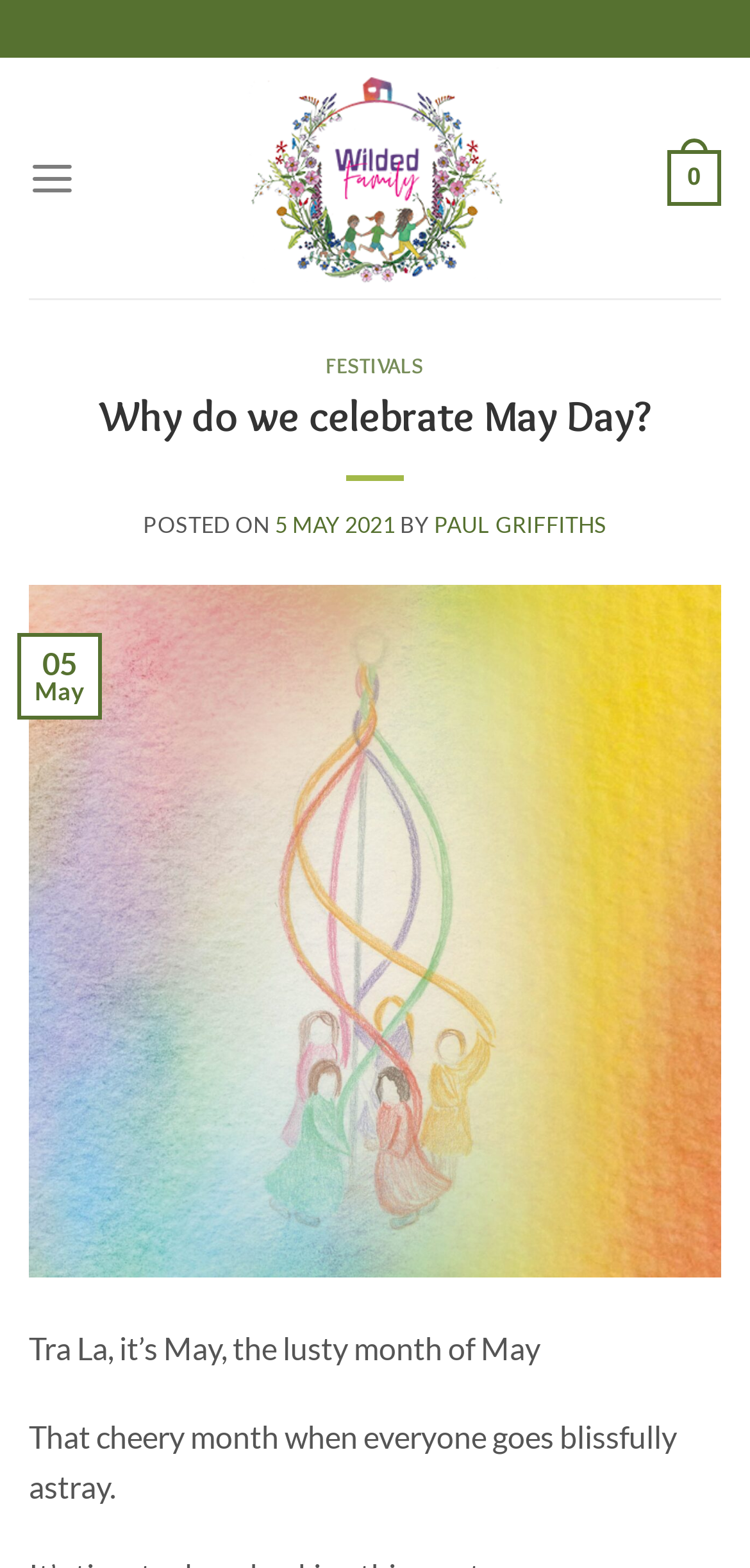What is the category of the article?
Based on the image, answer the question with a single word or brief phrase.

FESTIVALS